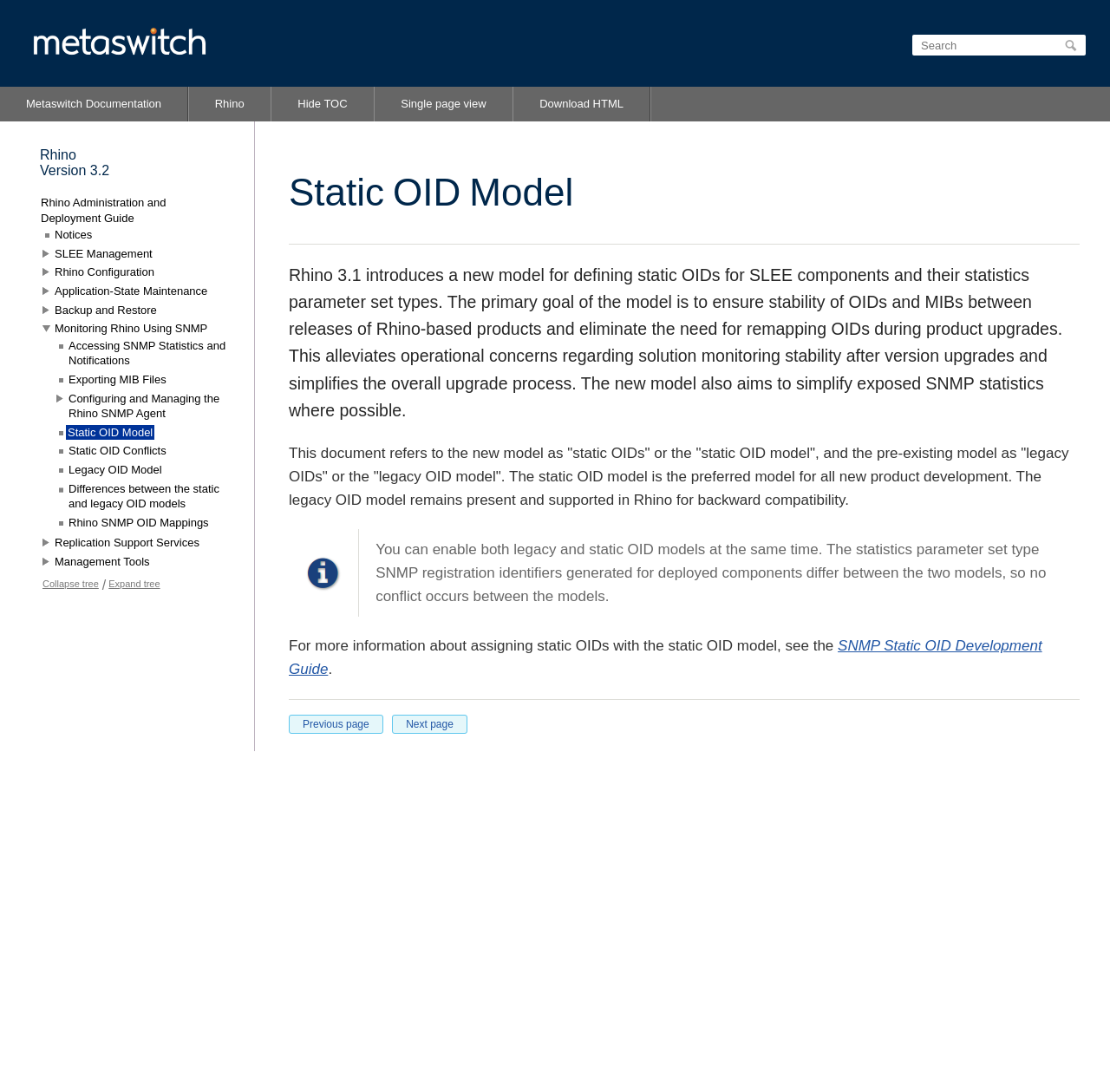Please determine the bounding box coordinates, formatted as (top-left x, top-left y, bottom-right x, bottom-right y), with all values as floating point numbers between 0 and 1. Identify the bounding box of the region described as: Hide TOC

[0.244, 0.079, 0.337, 0.111]